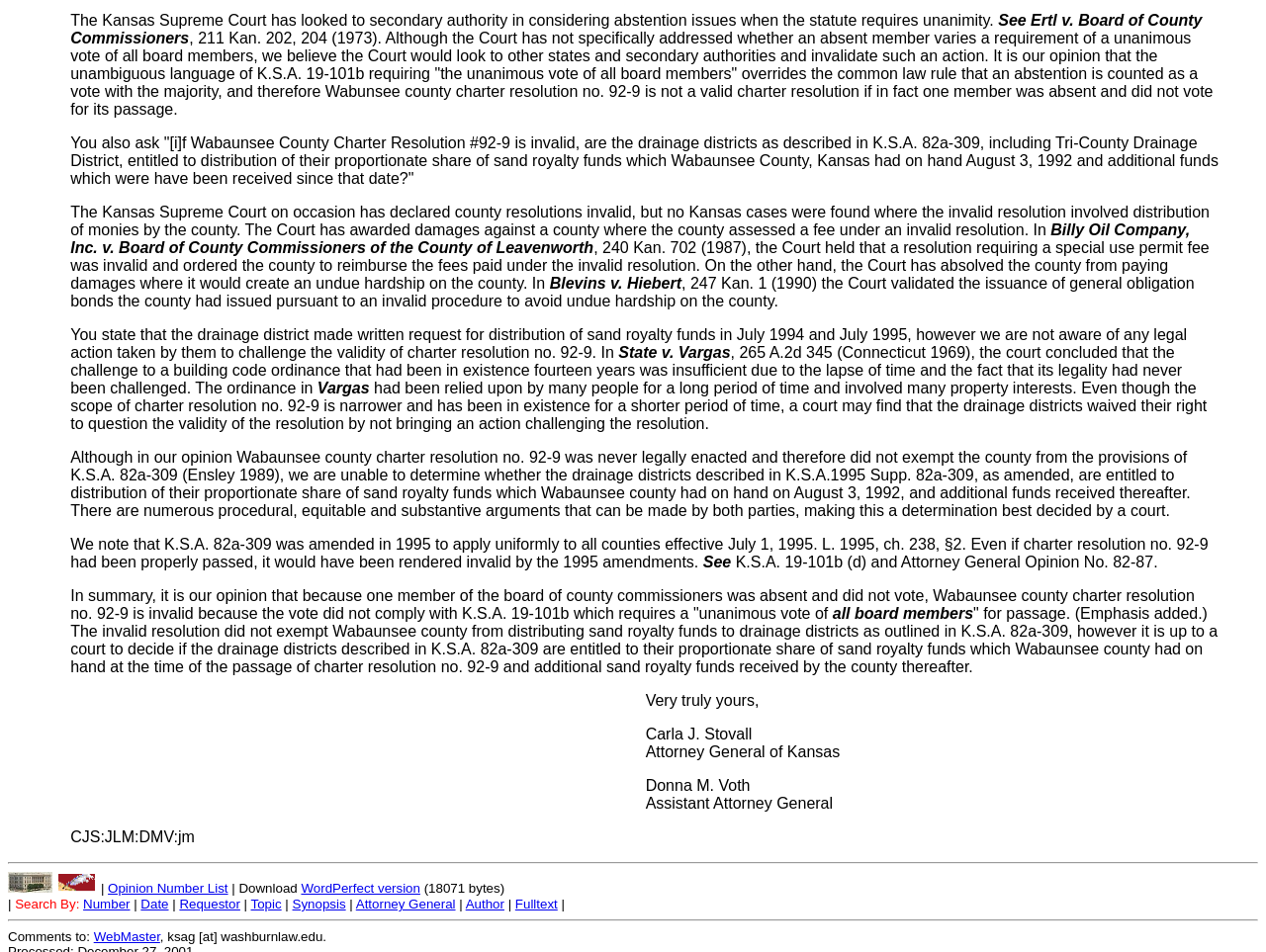Identify the bounding box for the given UI element using the description provided. Coordinates should be in the format (top-left x, top-left y, bottom-right x, bottom-right y) and must be between 0 and 1. Here is the description: Attorney General

[0.281, 0.942, 0.36, 0.957]